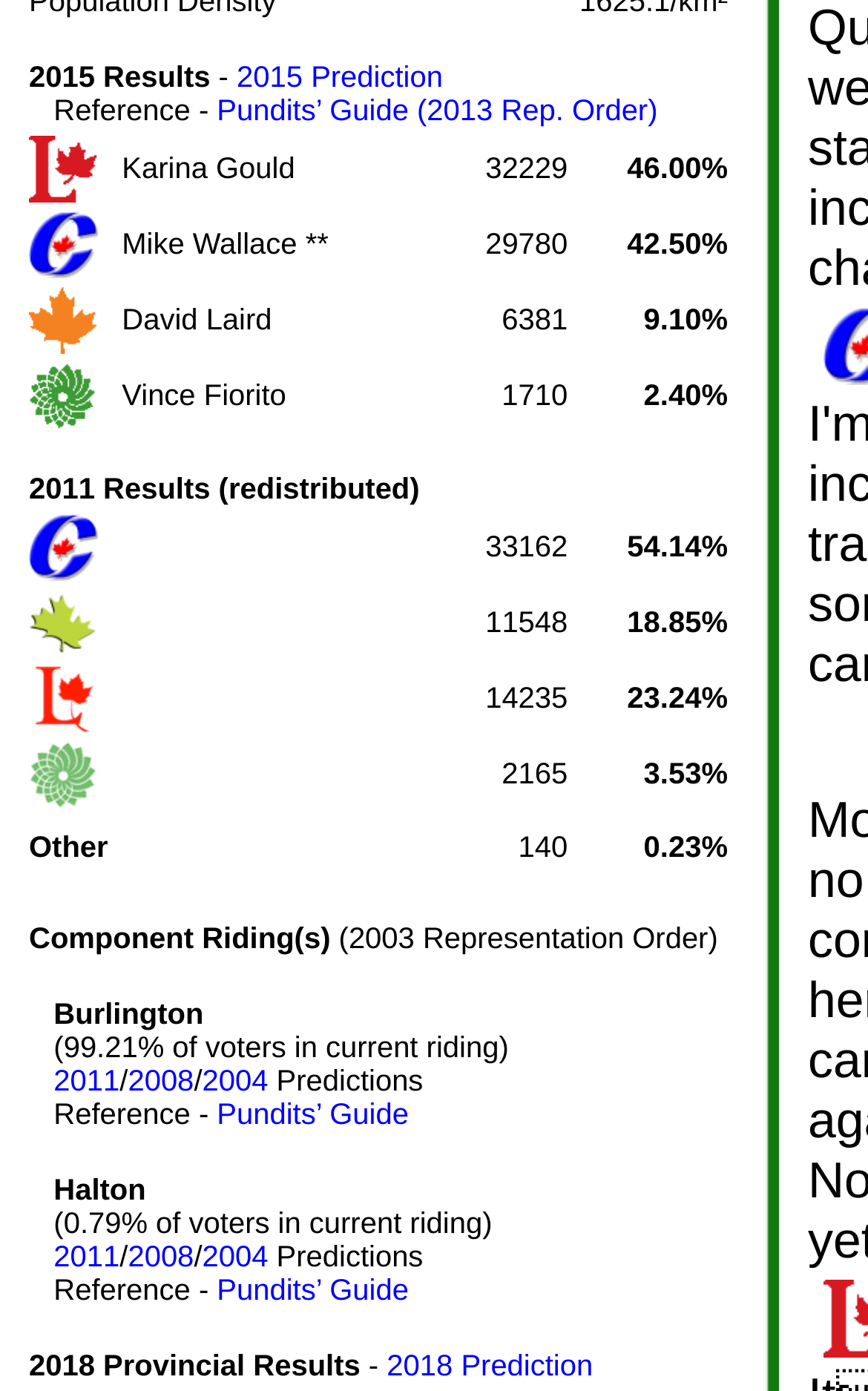Ascertain the bounding box coordinates for the UI element detailed here: "Pundits’ Guide (2013 Rep. Order)". The coordinates should be provided as [left, top, right, bottom] with each value being a float between 0 and 1.

[0.25, 0.067, 0.758, 0.091]